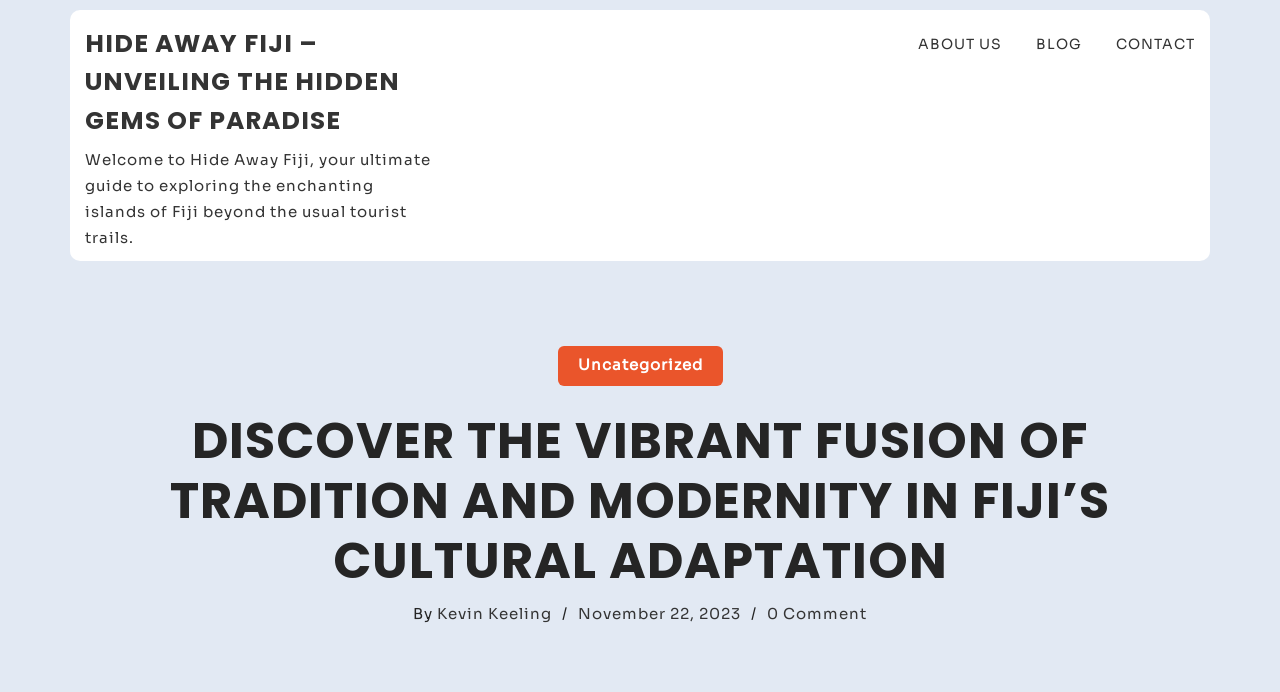Specify the bounding box coordinates of the area to click in order to follow the given instruction: "View the post details."

[0.599, 0.873, 0.677, 0.901]